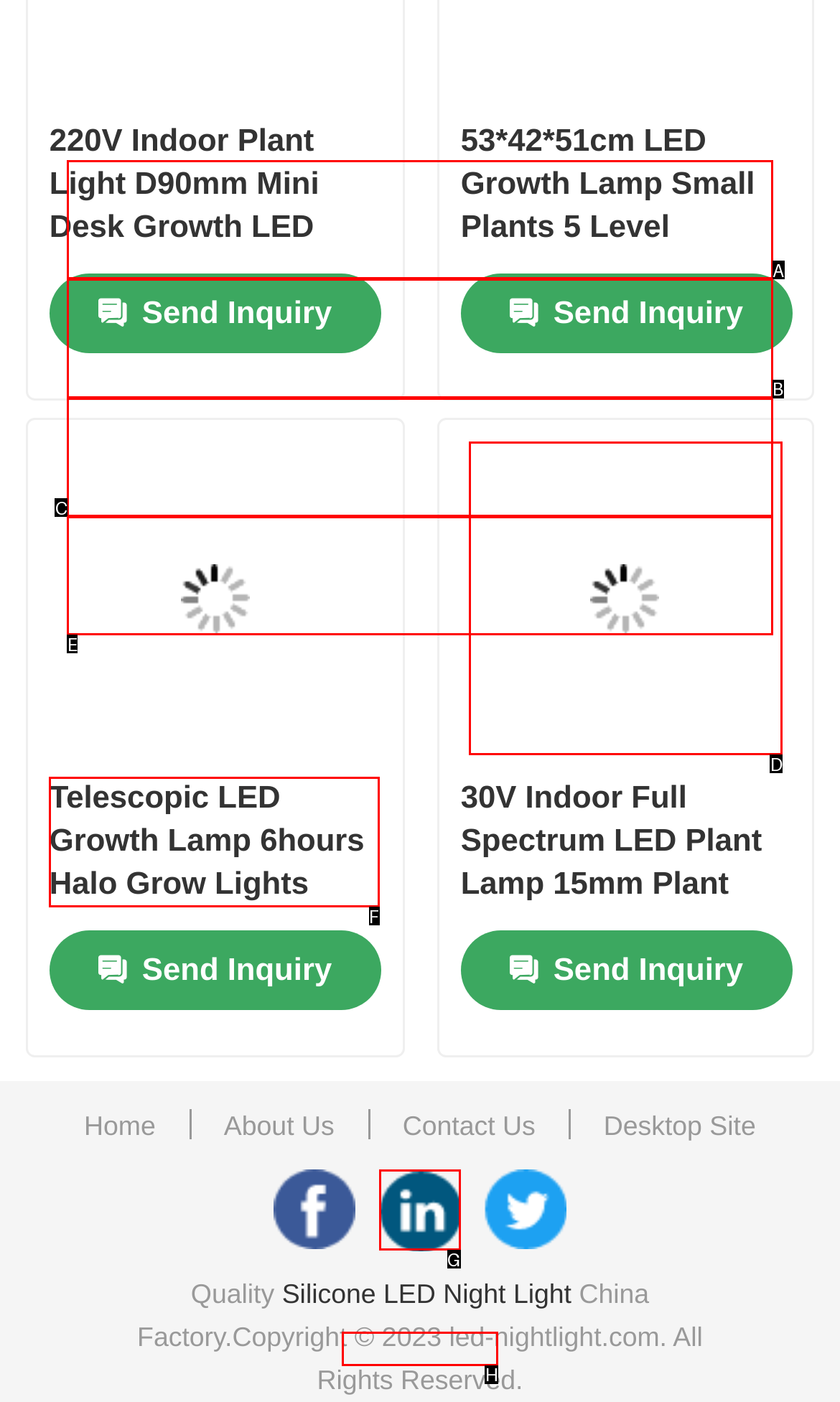Determine which option you need to click to execute the following task: Select an option from the combobox. Provide your answer as a single letter.

H